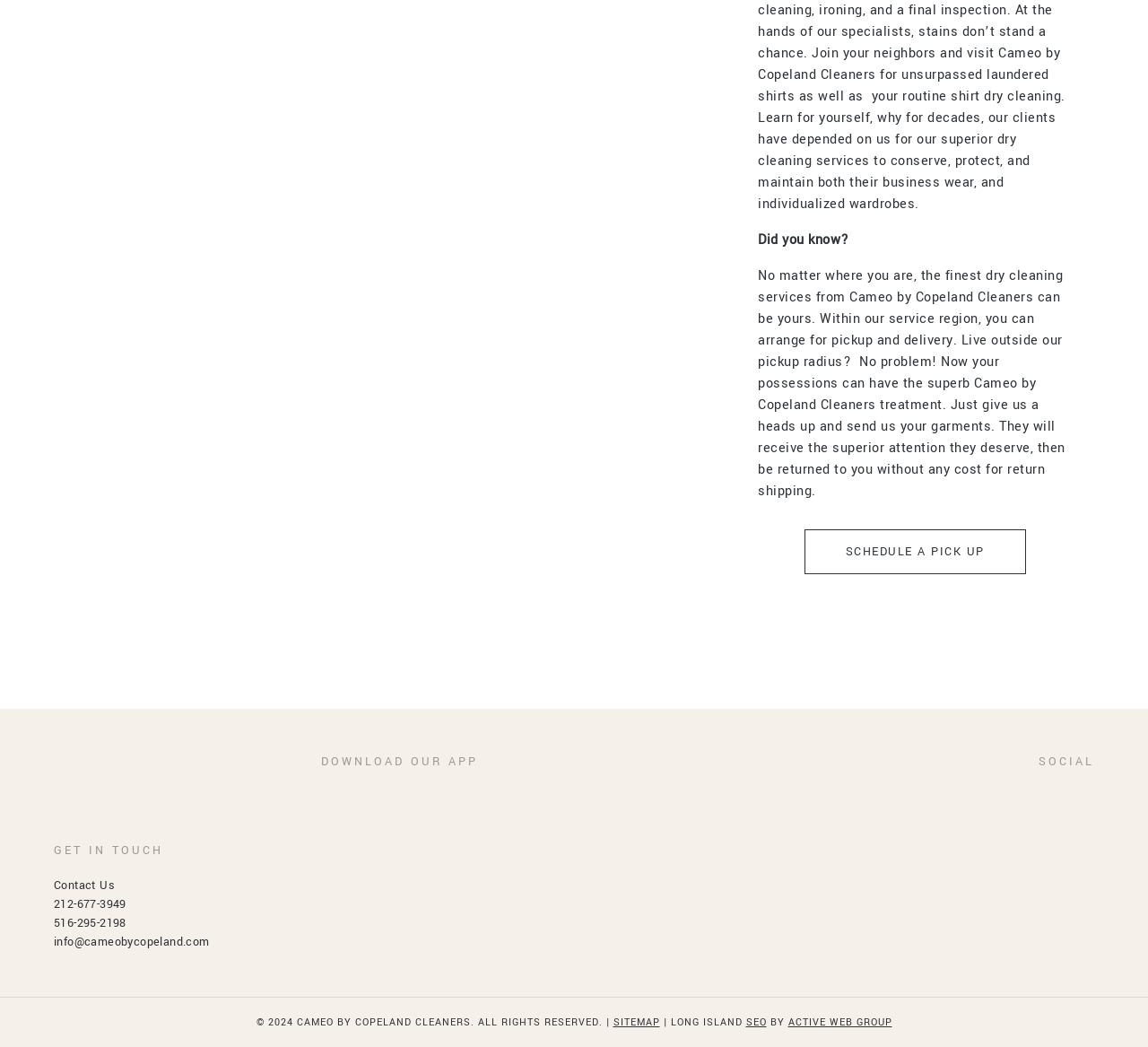How can I contact Cameo by Copeland Cleaners?
Based on the screenshot, provide a one-word or short-phrase response.

Phone or email